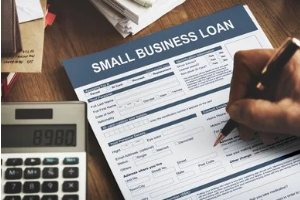Based on the image, give a detailed response to the question: What is scattered in the background of the image?

The background of the image shows scattered papers and documents, hinting at the complexity and diligence required in managing small business finances.